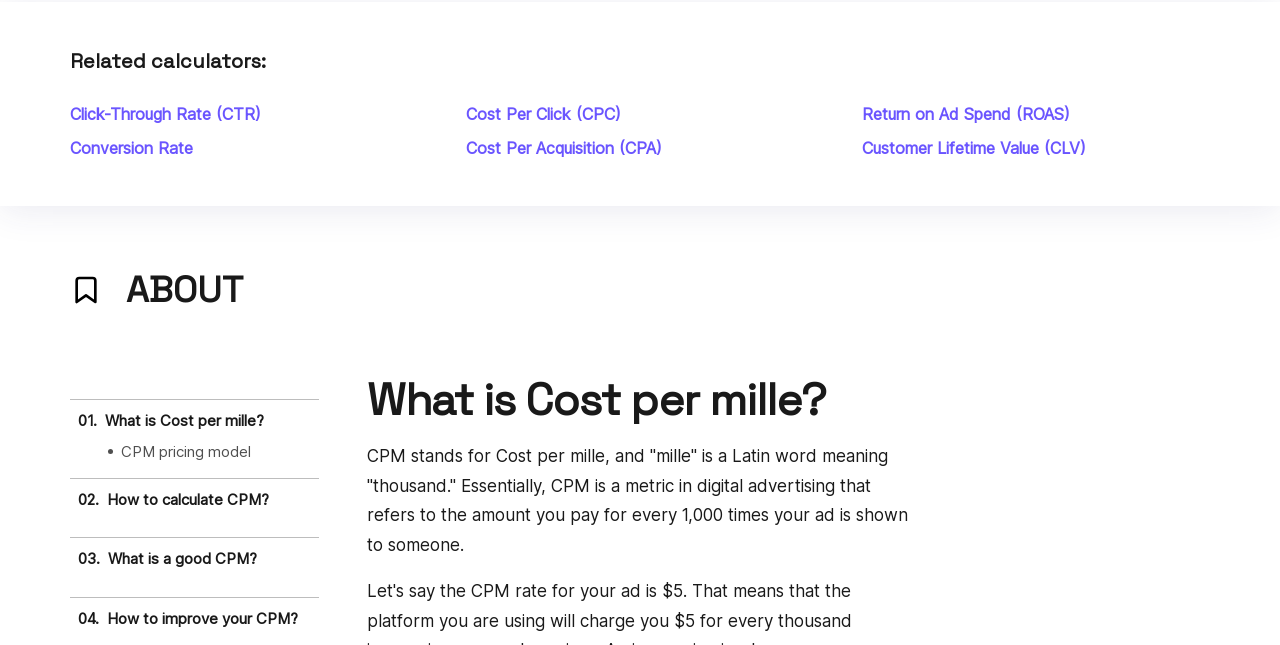Answer in one word or a short phrase: 
What is the topic of the 'ABOUT' section?

Cost per mille